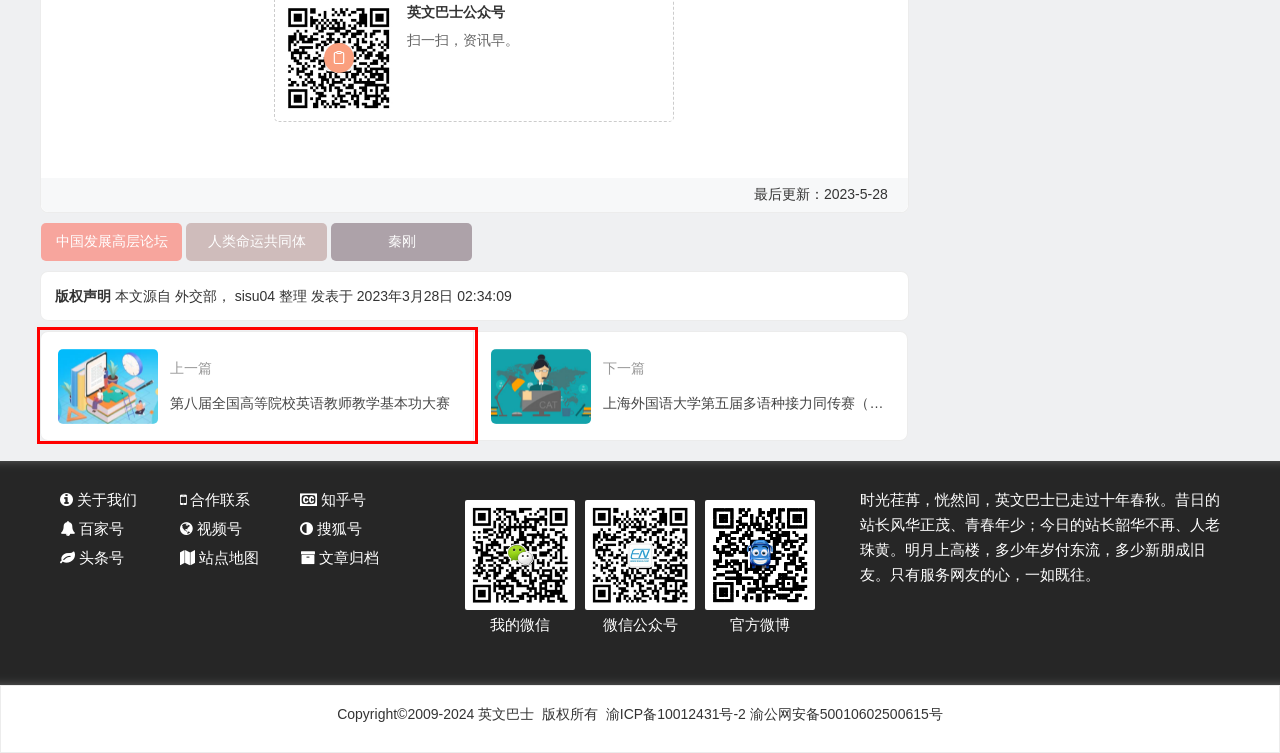Given a webpage screenshot featuring a red rectangle around a UI element, please determine the best description for the new webpage that appears after the element within the bounding box is clicked. The options are:
A. 第八届全国高等院校英语教师教学基本功大赛 | 英文巴士
B. 秦刚 | 英文巴士
C. 文章归档 | 英文巴士
D. sisu04 人个主页 | 英文巴士
E. 人类命运共同体 | 英文巴士
F. 英文巴士的个人主页
G. 合作联系 | 英文巴士
H. 中国发展高层论坛 | 英文巴士

A